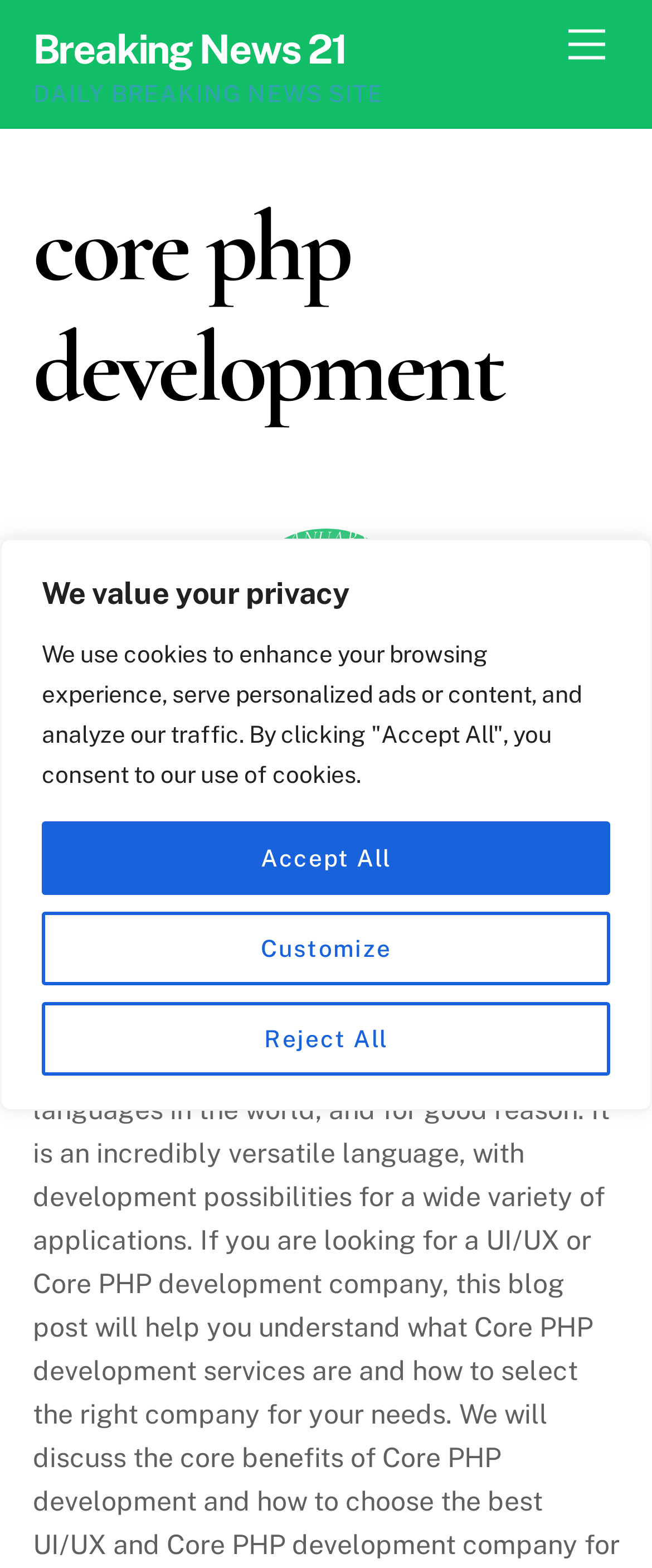Identify the bounding box coordinates of the region that needs to be clicked to carry out this instruction: "click the Menu link". Provide these coordinates as four float numbers ranging from 0 to 1, i.e., [left, top, right, bottom].

[0.847, 0.008, 0.95, 0.05]